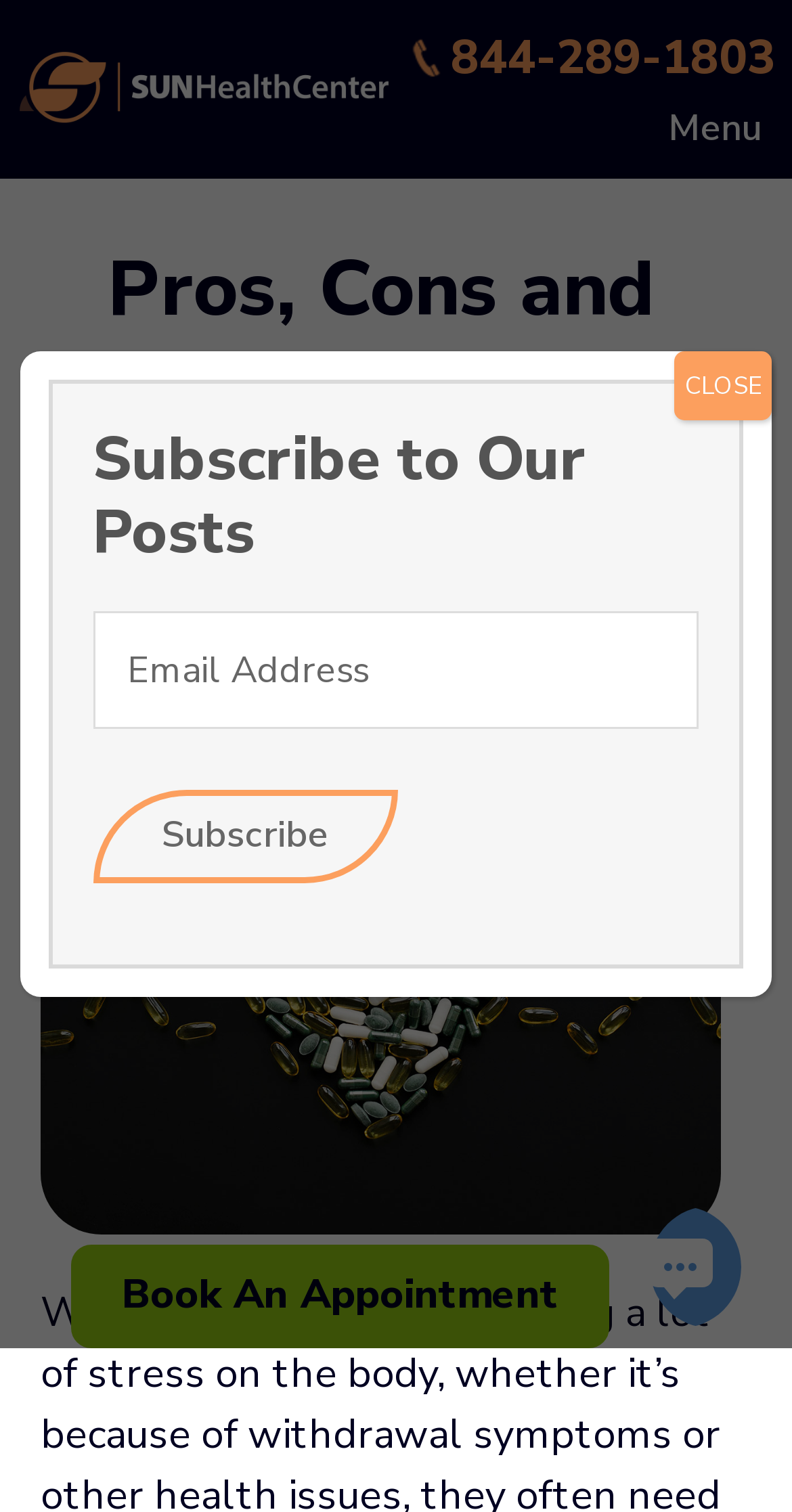Indicate the bounding box coordinates of the clickable region to achieve the following instruction: "Call the phone number."

[0.021, 0.02, 0.979, 0.057]